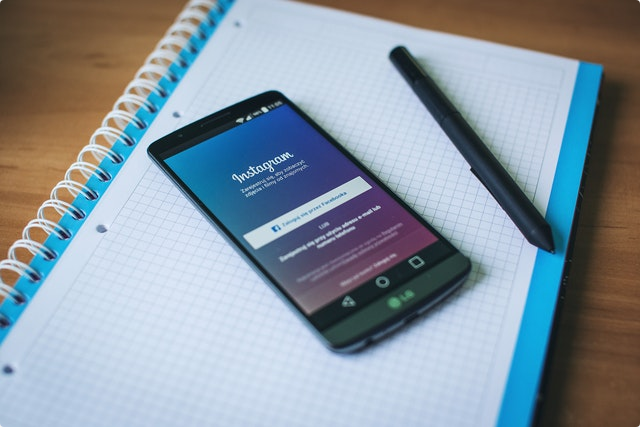What is the purpose of the laptop and stationery items in the image?
Please give a detailed and thorough answer to the question, covering all relevant points.

The presence of a laptop and stationery items in the image creates an atmosphere conducive to productivity, implying that the user is likely to engage in activities such as creating content or managing their online presence, which aligns with the theme of leveraging social media as a marketing tool.